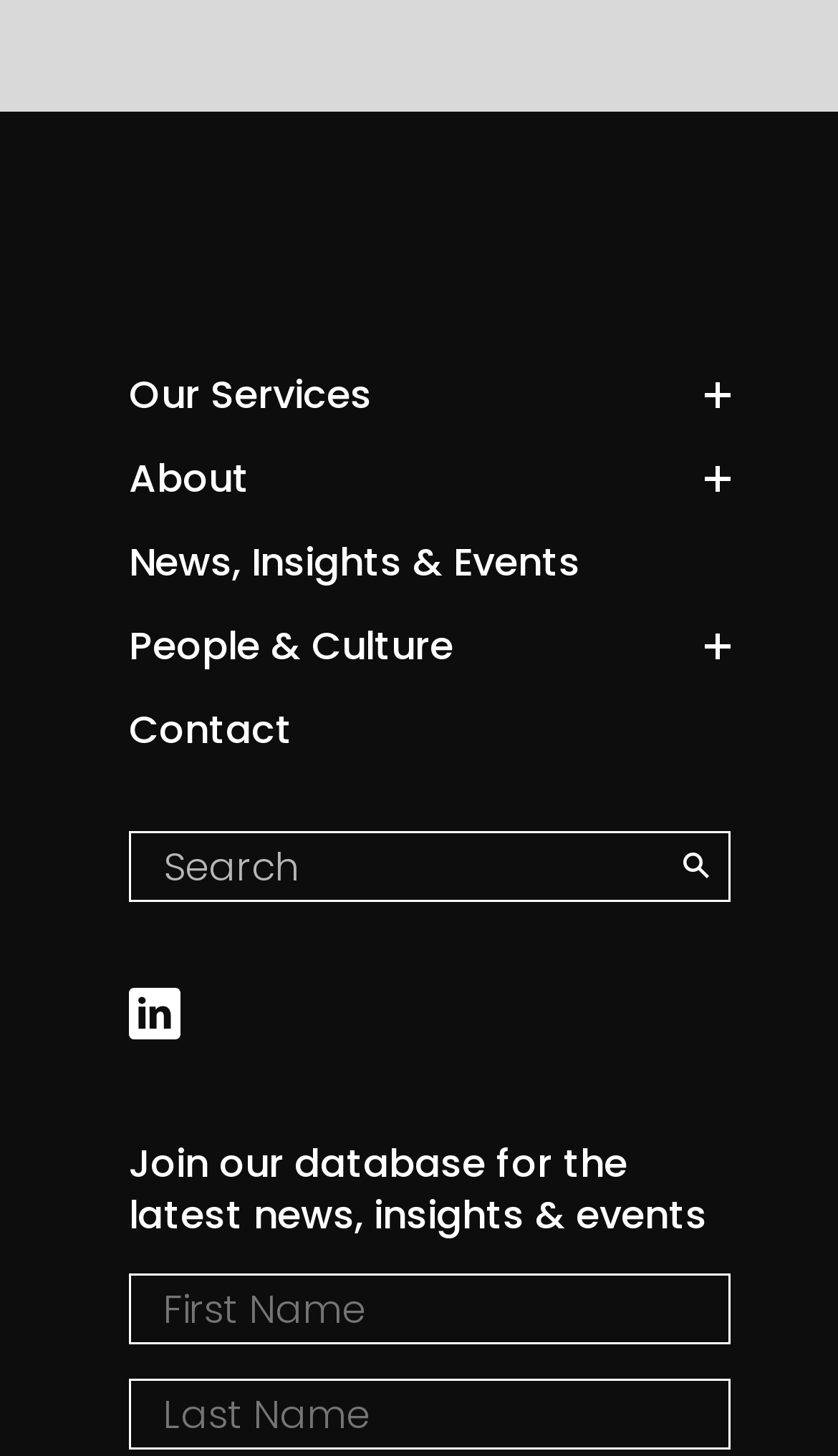Identify the bounding box coordinates of the section that should be clicked to achieve the task described: "Click on 'Contact'".

[0.154, 0.484, 0.872, 0.52]